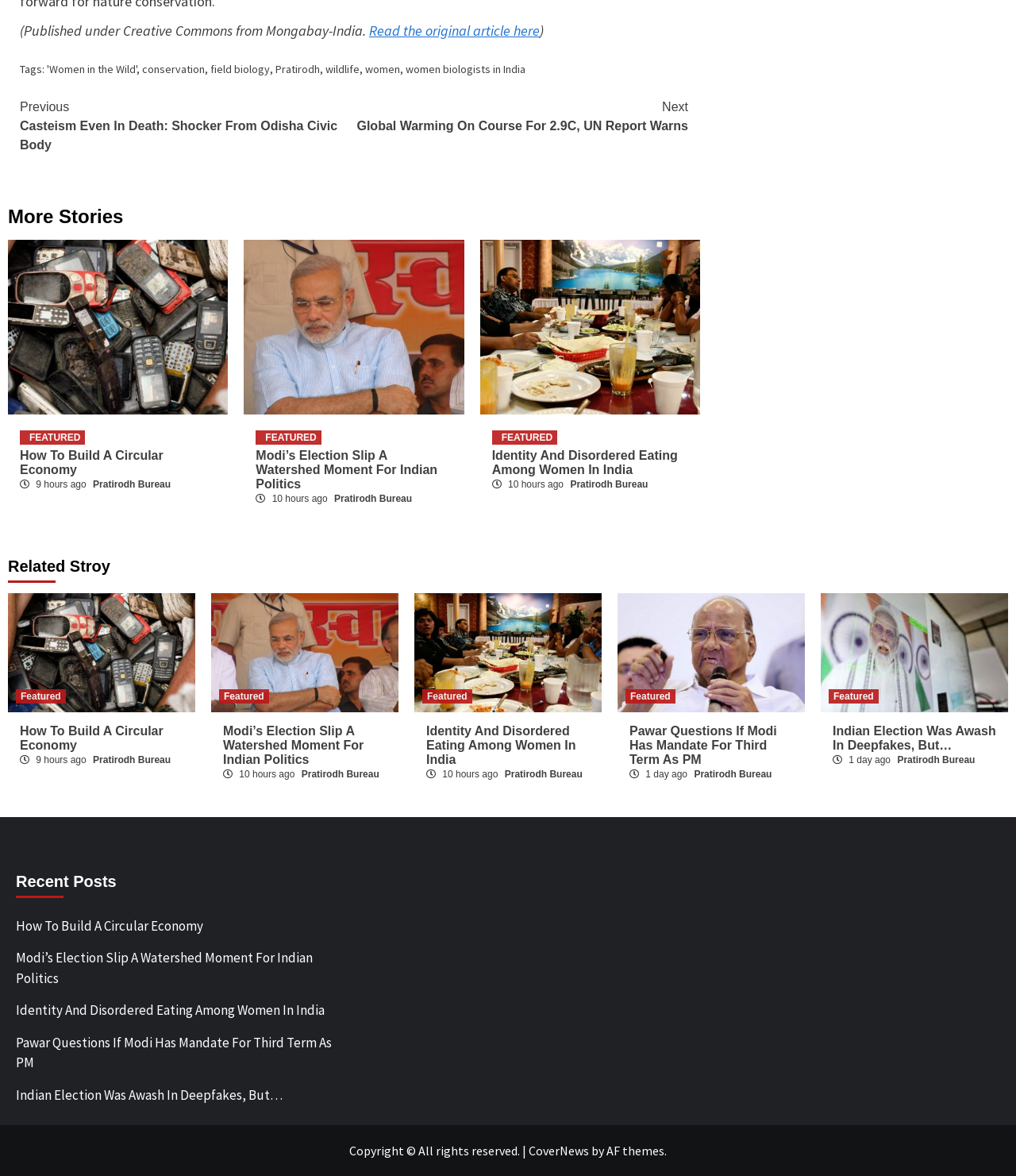Give a one-word or one-phrase response to the question:
What is the name of the bureau that published the article 'Modi’s Election Slip A Watershed Moment For Indian Politics'?

Pratirodh Bureau